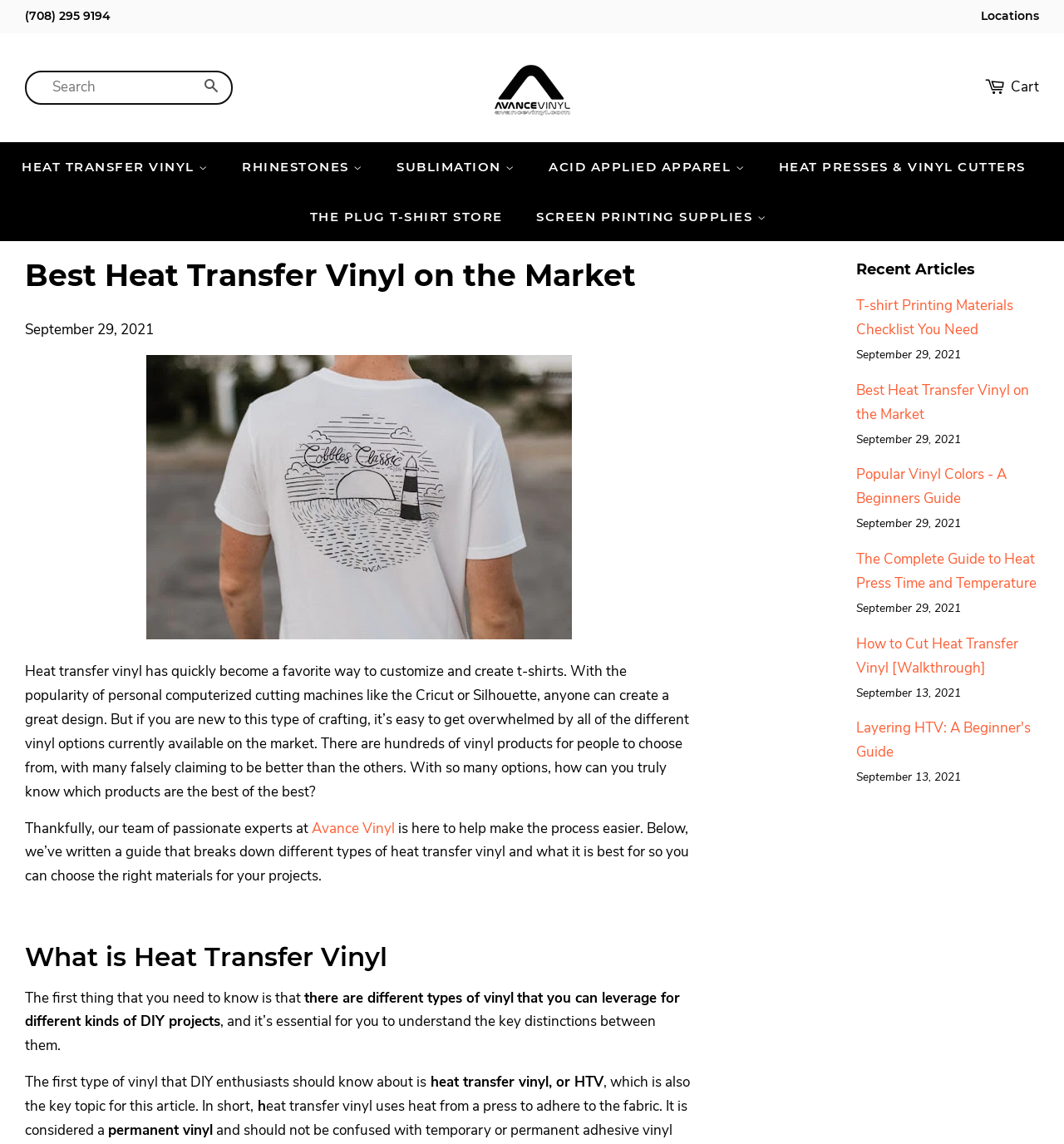Can you find the bounding box coordinates for the UI element given this description: "Heat Presses & Vinyl Cutters"? Provide the coordinates as four float numbers between 0 and 1: [left, top, right, bottom].

[0.72, 0.124, 0.979, 0.168]